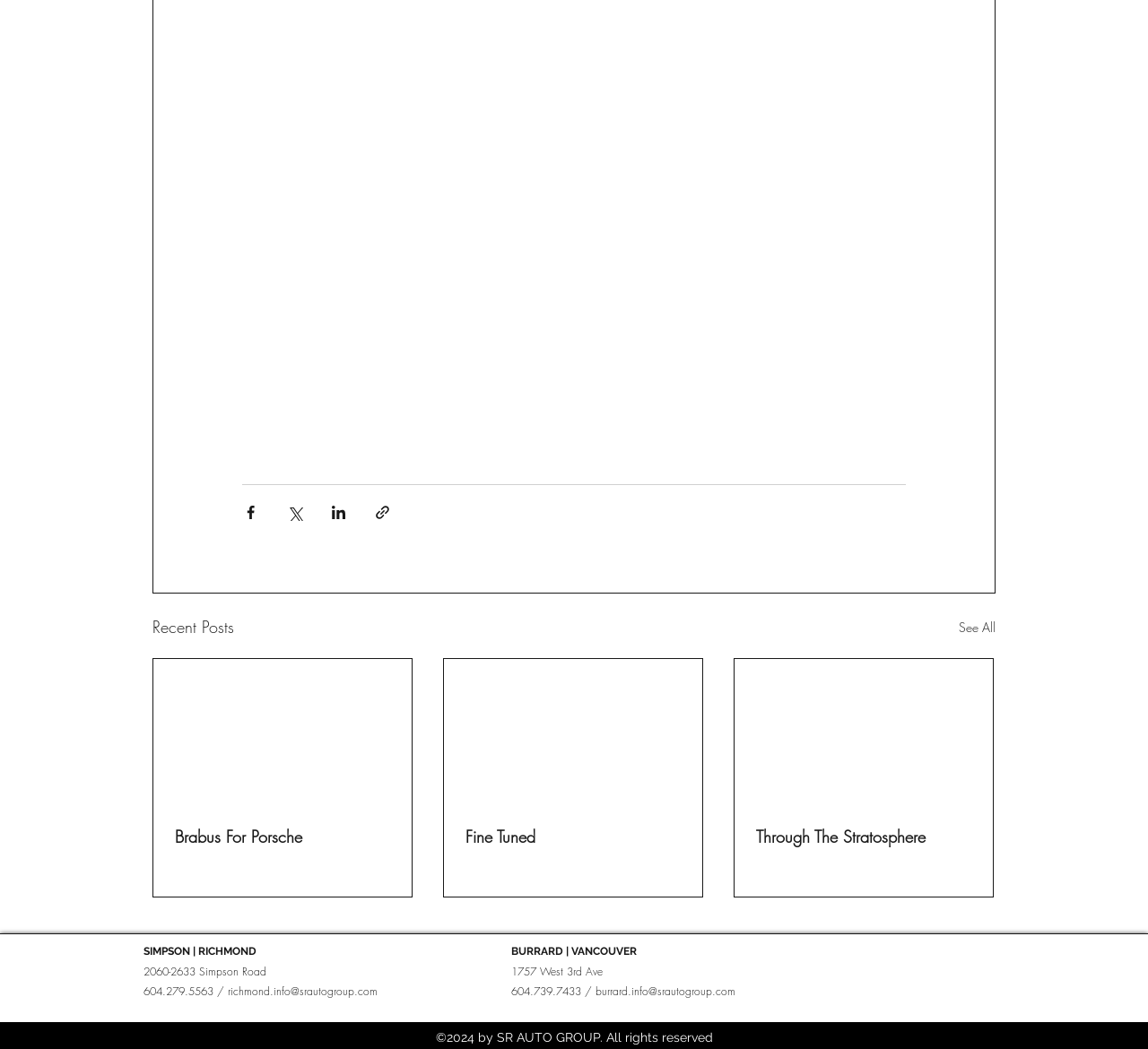Please answer the following question using a single word or phrase: 
What is the purpose of the buttons at the top?

Share posts